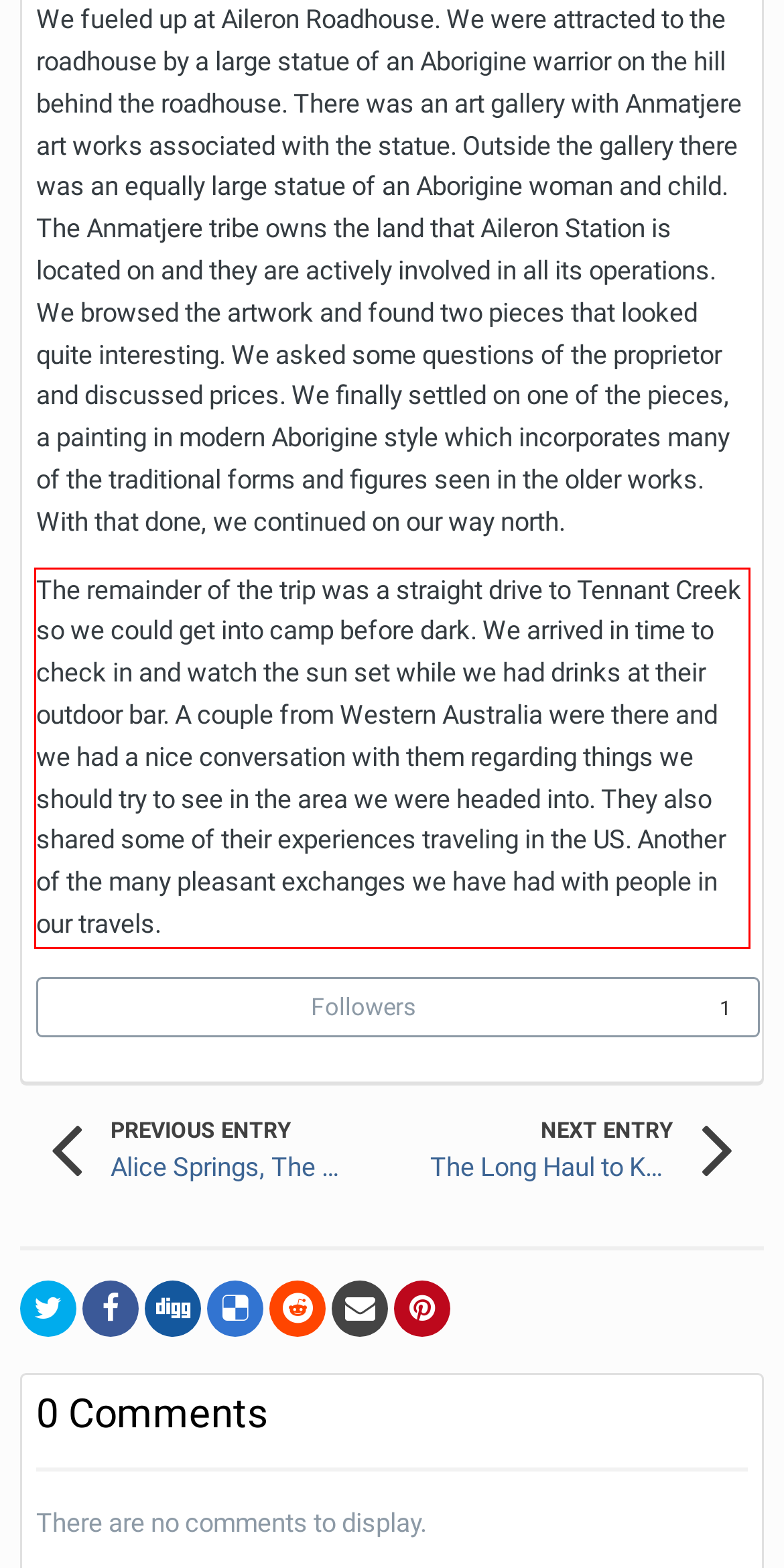From the given screenshot of a webpage, identify the red bounding box and extract the text content within it.

The remainder of the trip was a straight drive to Tennant Creek so we could get into camp before dark. We arrived in time to check in and watch the sun set while we had drinks at their outdoor bar. A couple from Western Australia were there and we had a nice conversation with them regarding things we should try to see in the area we were headed into. They also shared some of their experiences traveling in the US. Another of the many pleasant exchanges we have had with people in our travels.